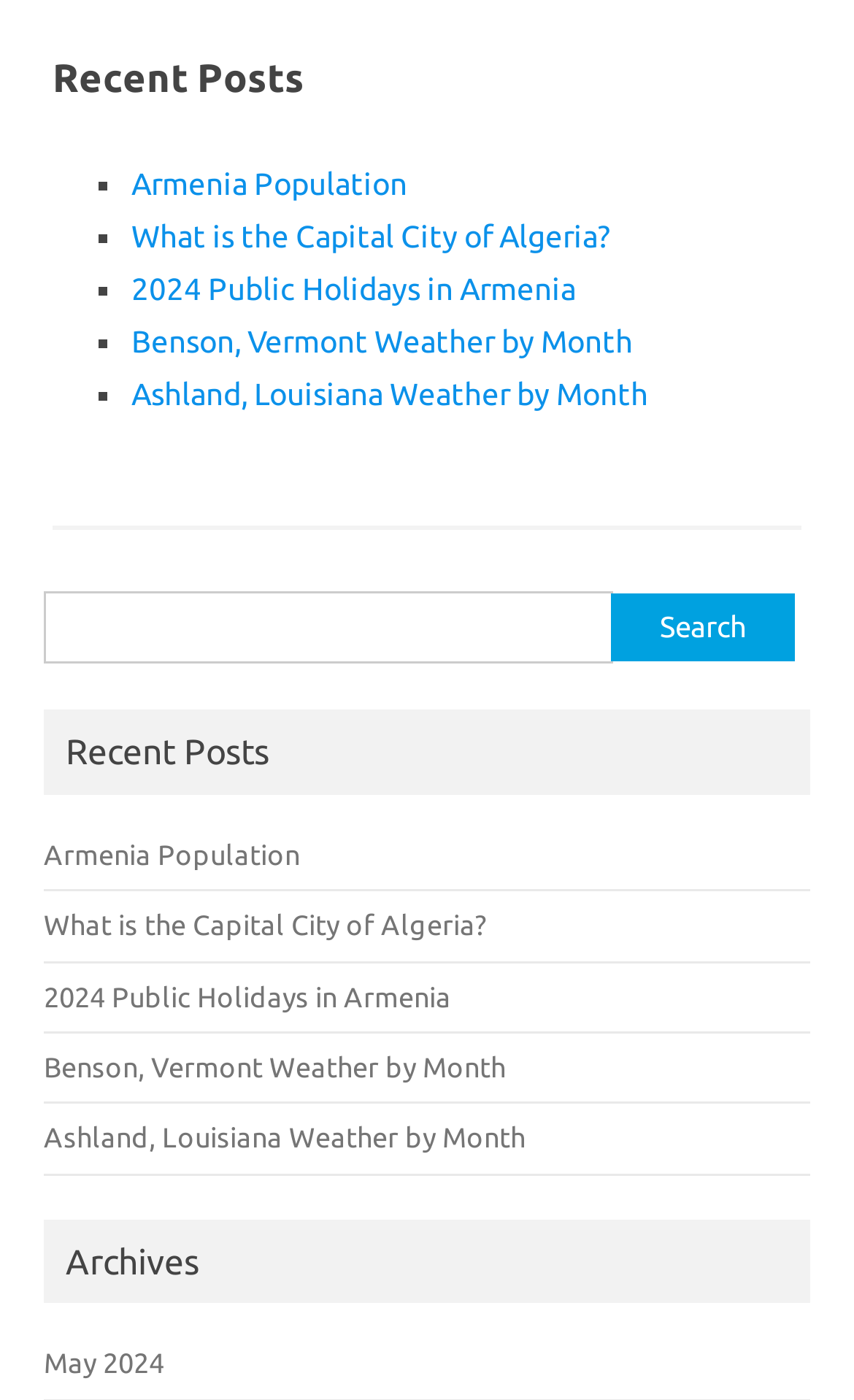Given the following UI element description: "May 2024", find the bounding box coordinates in the webpage screenshot.

[0.051, 0.962, 0.192, 0.984]